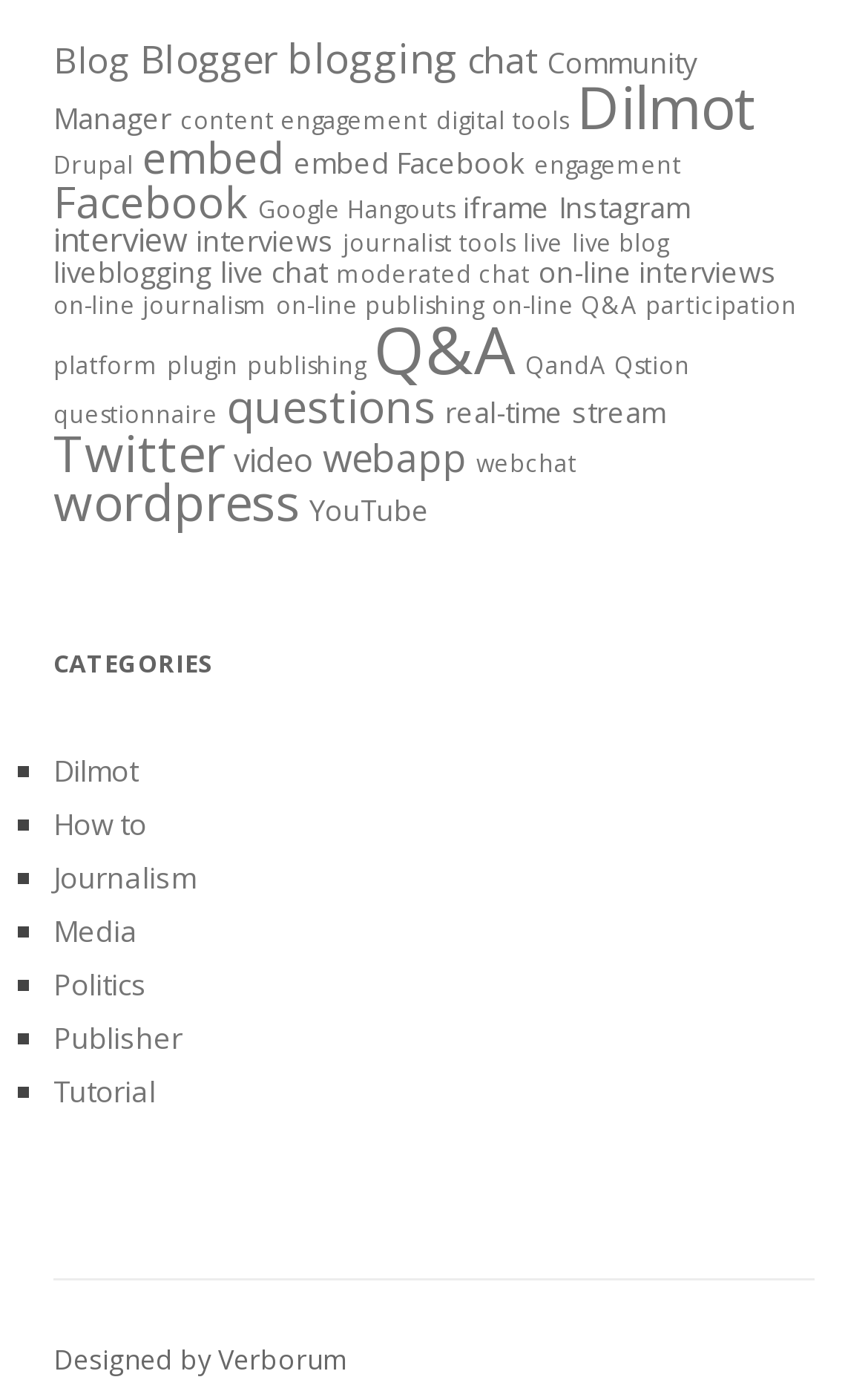Find the bounding box coordinates for the element that must be clicked to complete the instruction: "Explore 'Q&A'". The coordinates should be four float numbers between 0 and 1, indicated as [left, top, right, bottom].

[0.431, 0.218, 0.595, 0.282]